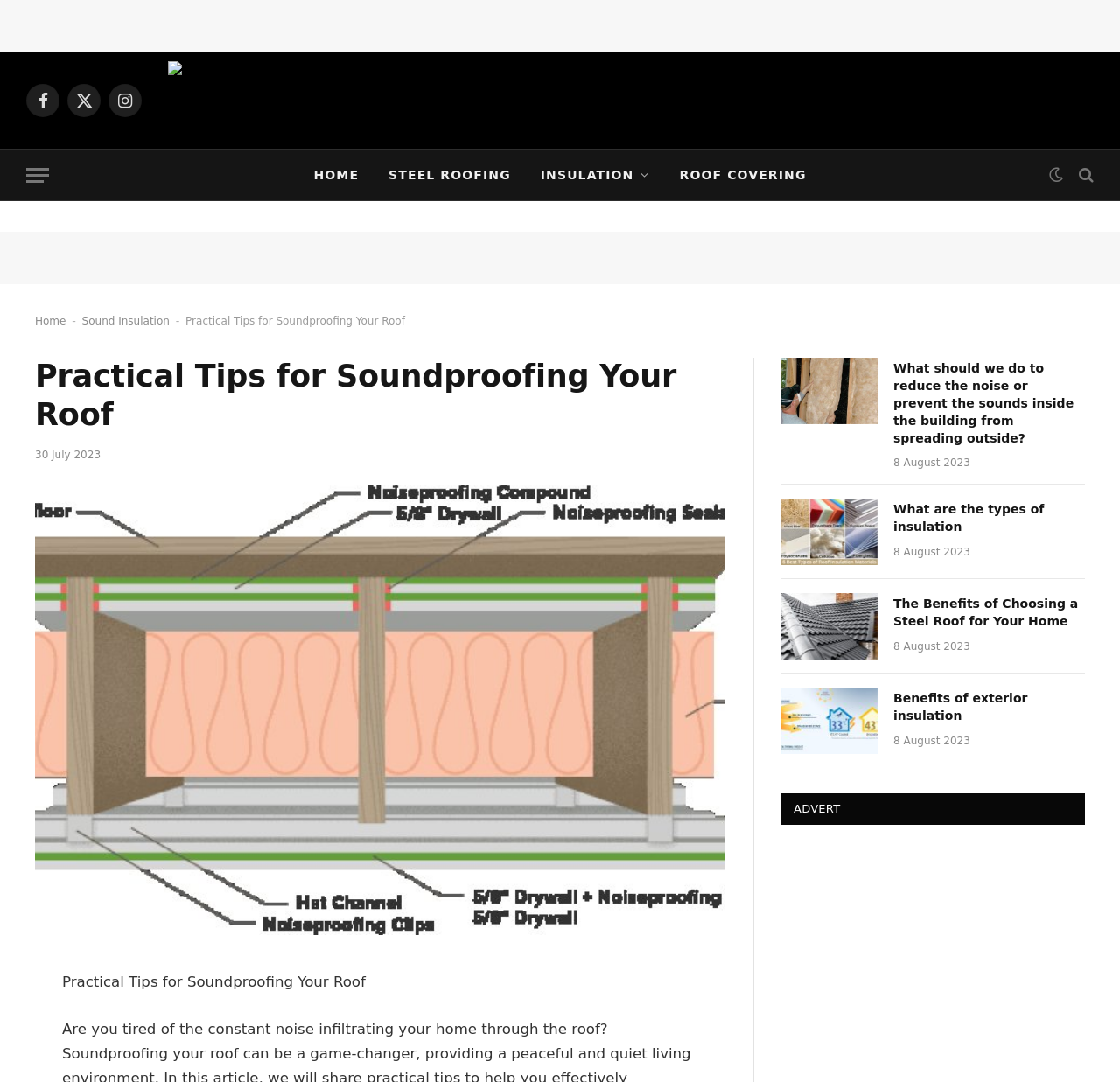Describe every aspect of the webpage comprehensively.

This webpage is about practical tips for soundproofing a roof, specifically focusing on insulation, sealants, acoustic underlayment, and more. At the top left corner, there are three social media links: Facebook, Twitter, and Instagram. Next to them is a "Menu" button. On the top right corner, there are five navigation links: "HOME", "STEEL ROOFING", "INSULATION", and "ROOF COVERING". 

Below the navigation links, there is a section with a title "Practical Tips for Soundproofing Your Roof" and a date "30 July 2023". This section contains an image and a brief introduction to the topic. 

The main content of the webpage is divided into four articles, each with a title, an image, and a date. The titles of the articles are "What should we do to reduce the noise or prevent the sounds inside the building from spreading outside?", "What are the types of insulation", "The Benefits of Choosing a Steel Roof for Your Home", and "Benefits of exterior insulation". The dates for all articles are "8 August 2023". 

At the bottom of the webpage, there is an "ADVERT" section.